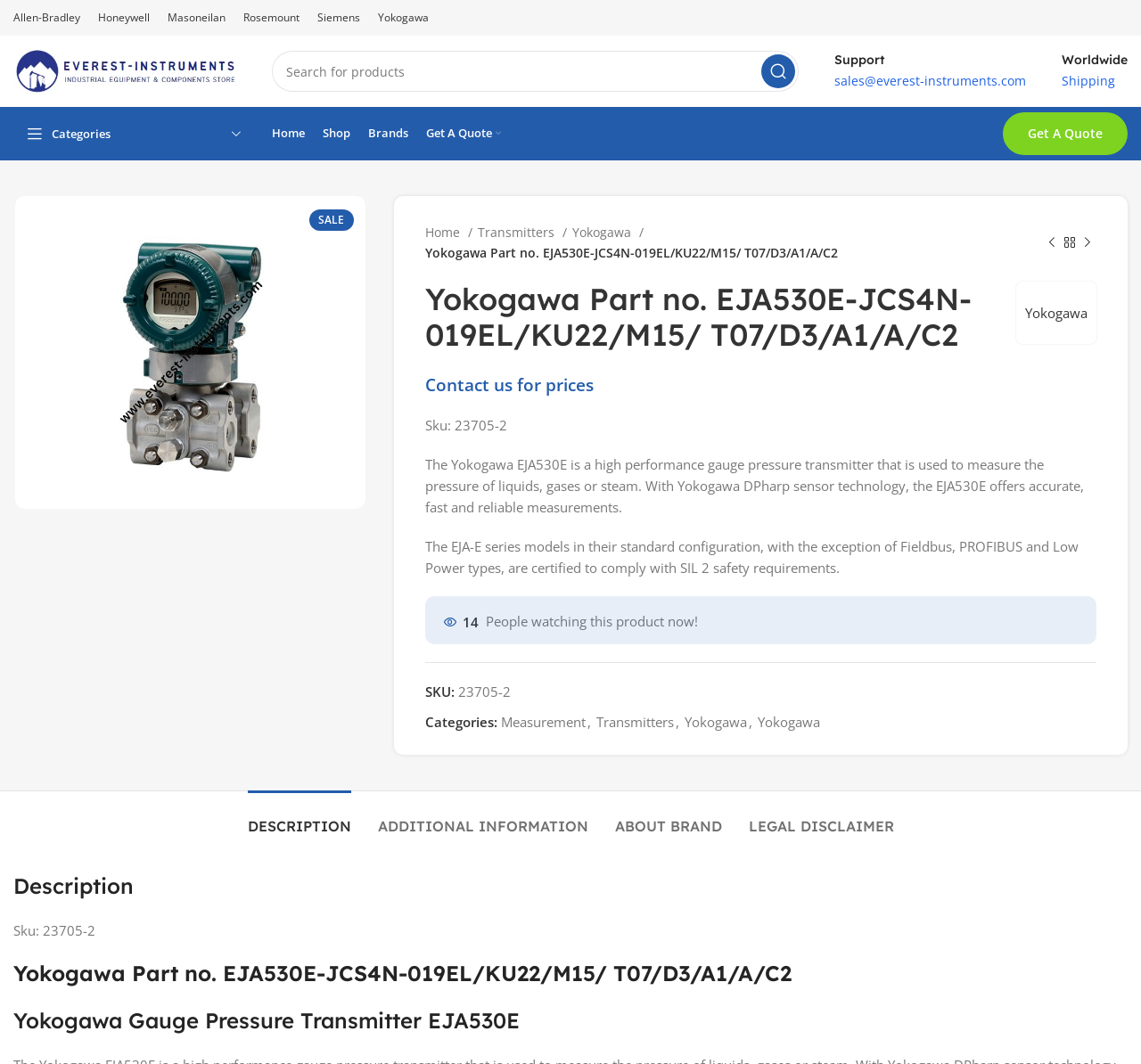What is the brand of the product?
We need a detailed and meticulous answer to the question.

I found the brand of the product by looking at the breadcrumb navigation section, where it says 'Yokogawa /' and also in the product title 'Yokogawa Part no. EJA530E-JCS4N-019EL/KU22/M15/ T07/D3/A1/A/C2'.